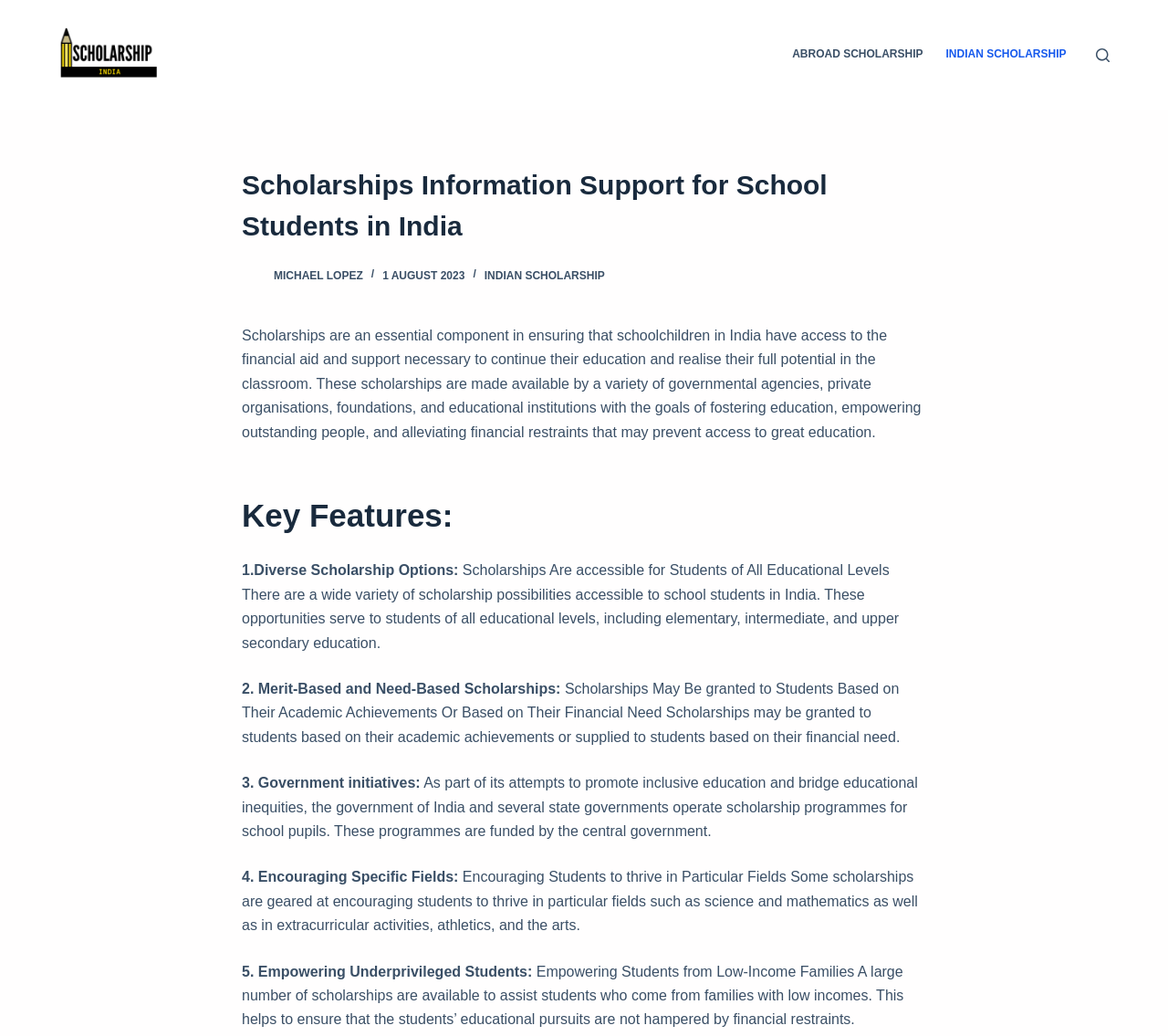What is the name of the website?
Look at the image and respond to the question as thoroughly as possible.

The name of the website can be found in the top-left corner of the webpage, where the logo 'ScholarShip India' is displayed.